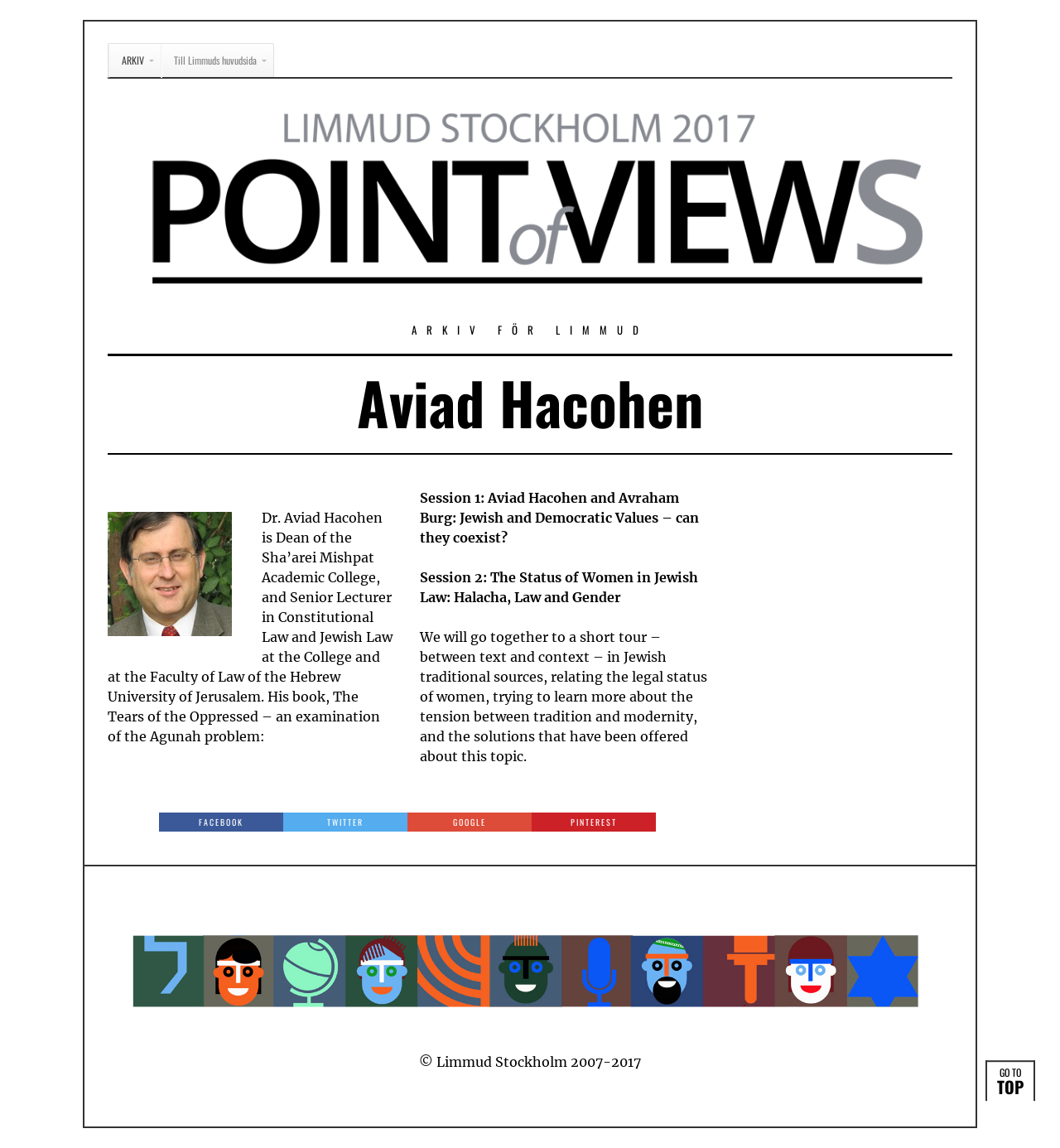Specify the bounding box coordinates of the area to click in order to follow the given instruction: "Open Aviad Hacohen's profile on Facebook."

[0.15, 0.708, 0.267, 0.724]